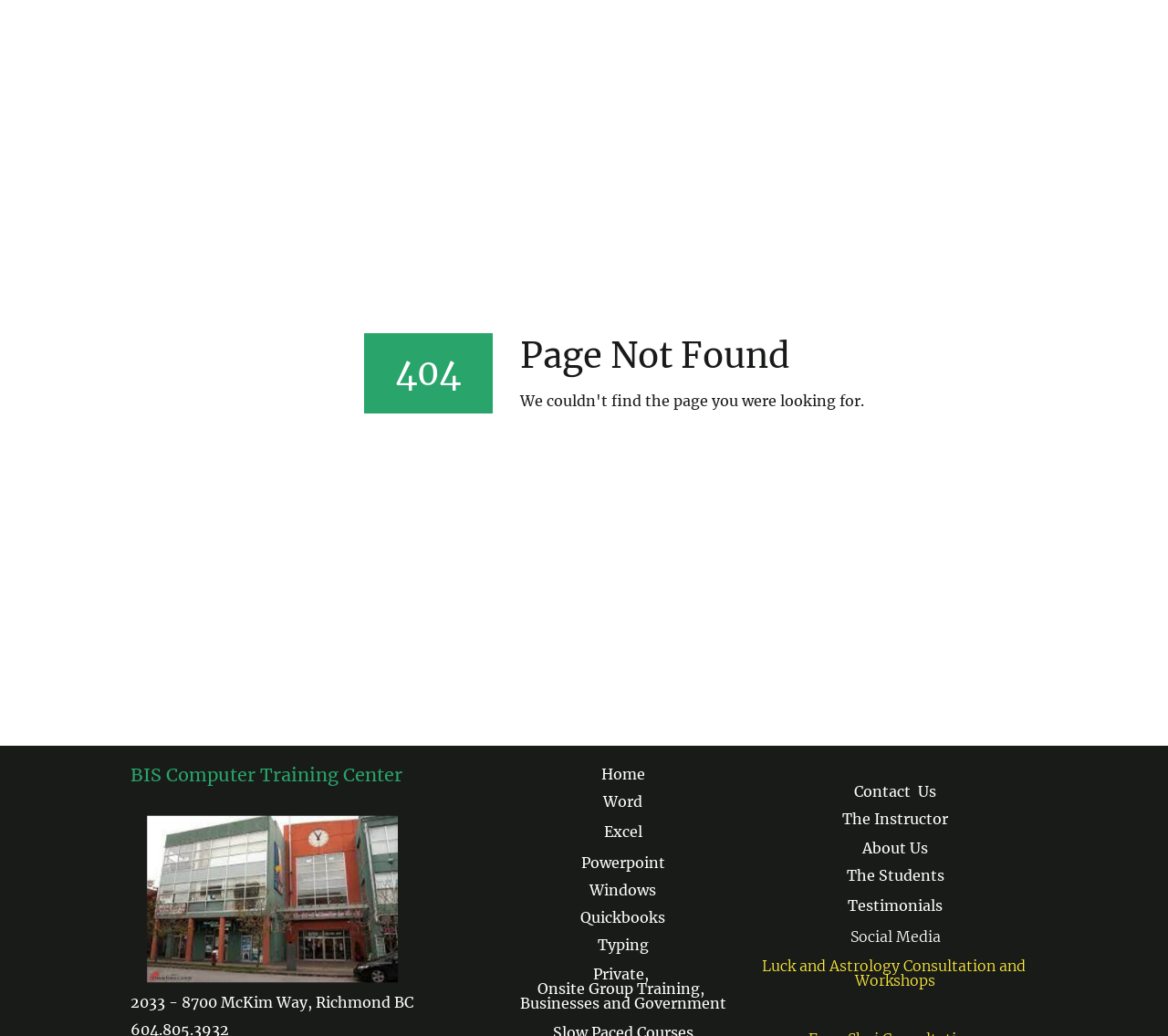Find and provide the bounding box coordinates for the UI element described with: "Linkedin".

None